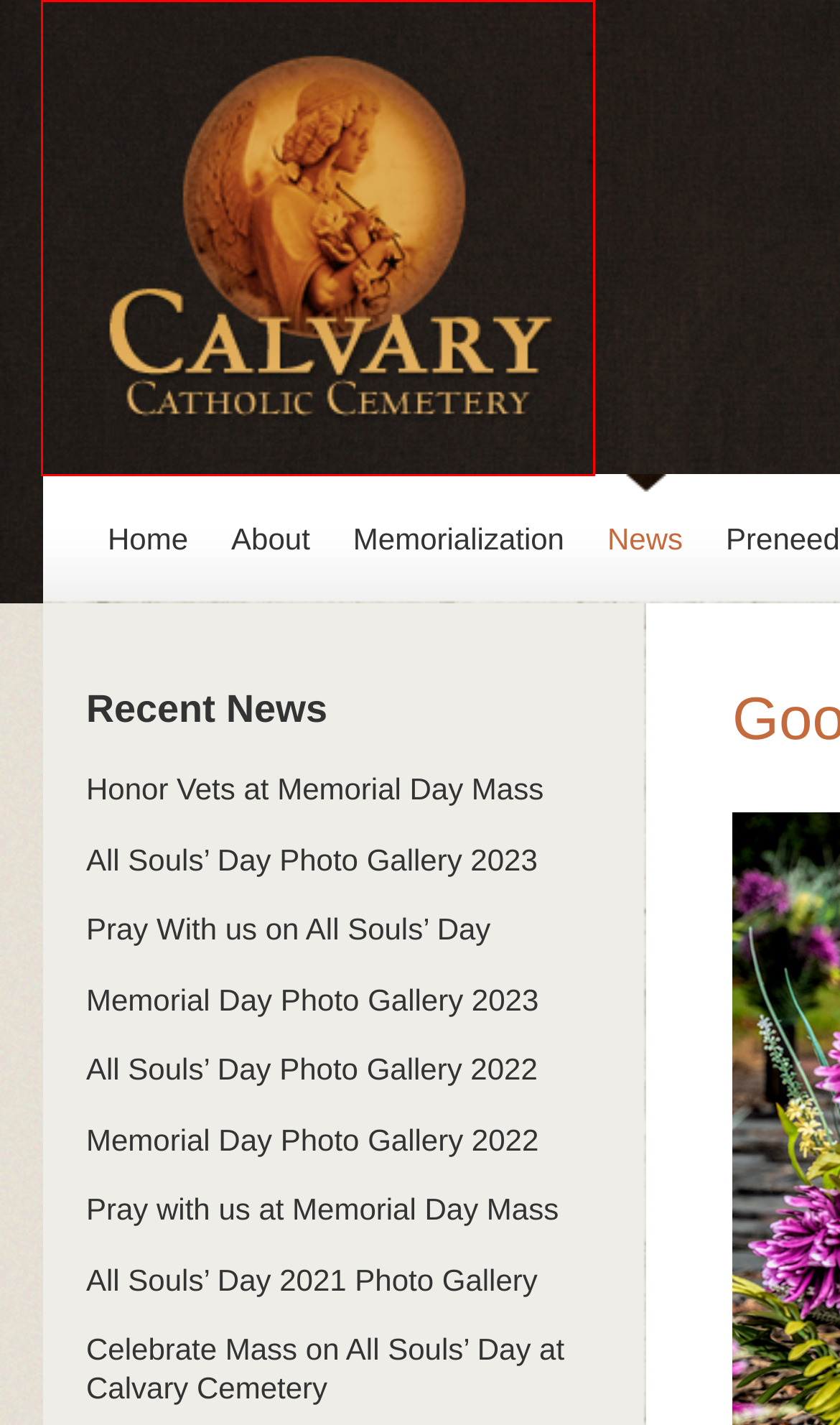Analyze the screenshot of a webpage that features a red rectangle bounding box. Pick the webpage description that best matches the new webpage you would see after clicking on the element within the red bounding box. Here are the candidates:
A. Preneed | Calvary Catholic Cemetery
B. All Souls’ Day Photo Gallery 2023 | Calvary Catholic Cemetery
C. Calvary Catholic Cemetery
D. Celebrate Mass on All Souls’ Day at Calvary Cemetery | Calvary Catholic Cemetery
E. Pray With us on All Souls’ Day | Calvary Catholic Cemetery
F. Memorial Day Photo Gallery 2022 | Calvary Catholic Cemetery
G. Trappist Casket and Urn | Calvary Catholic Cemetery
H. All Souls’ Day 2021 Photo Gallery | Calvary Catholic Cemetery

C